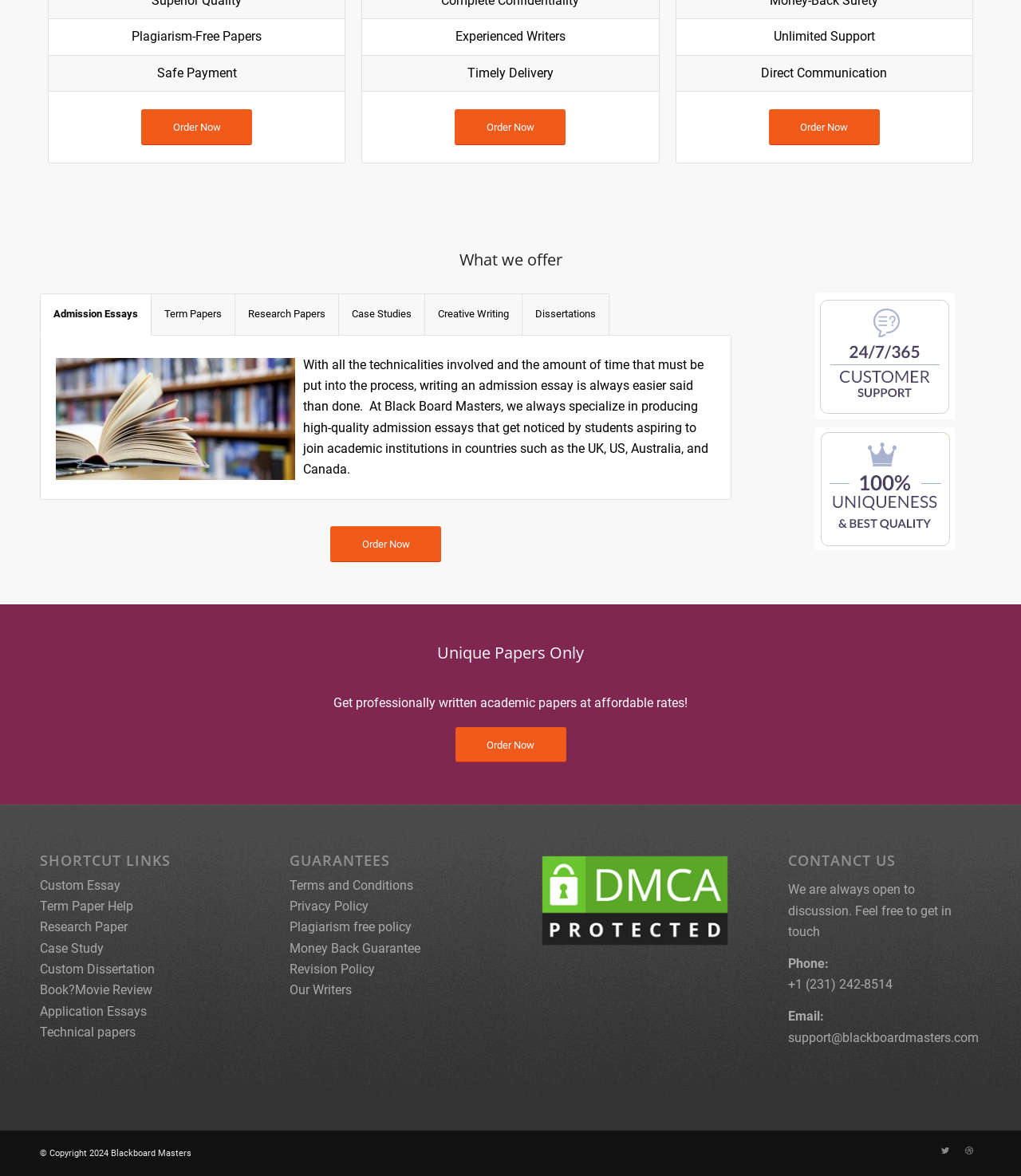Determine the bounding box coordinates for the area that should be clicked to carry out the following instruction: "Click on 'Powered by WordPress' link".

None